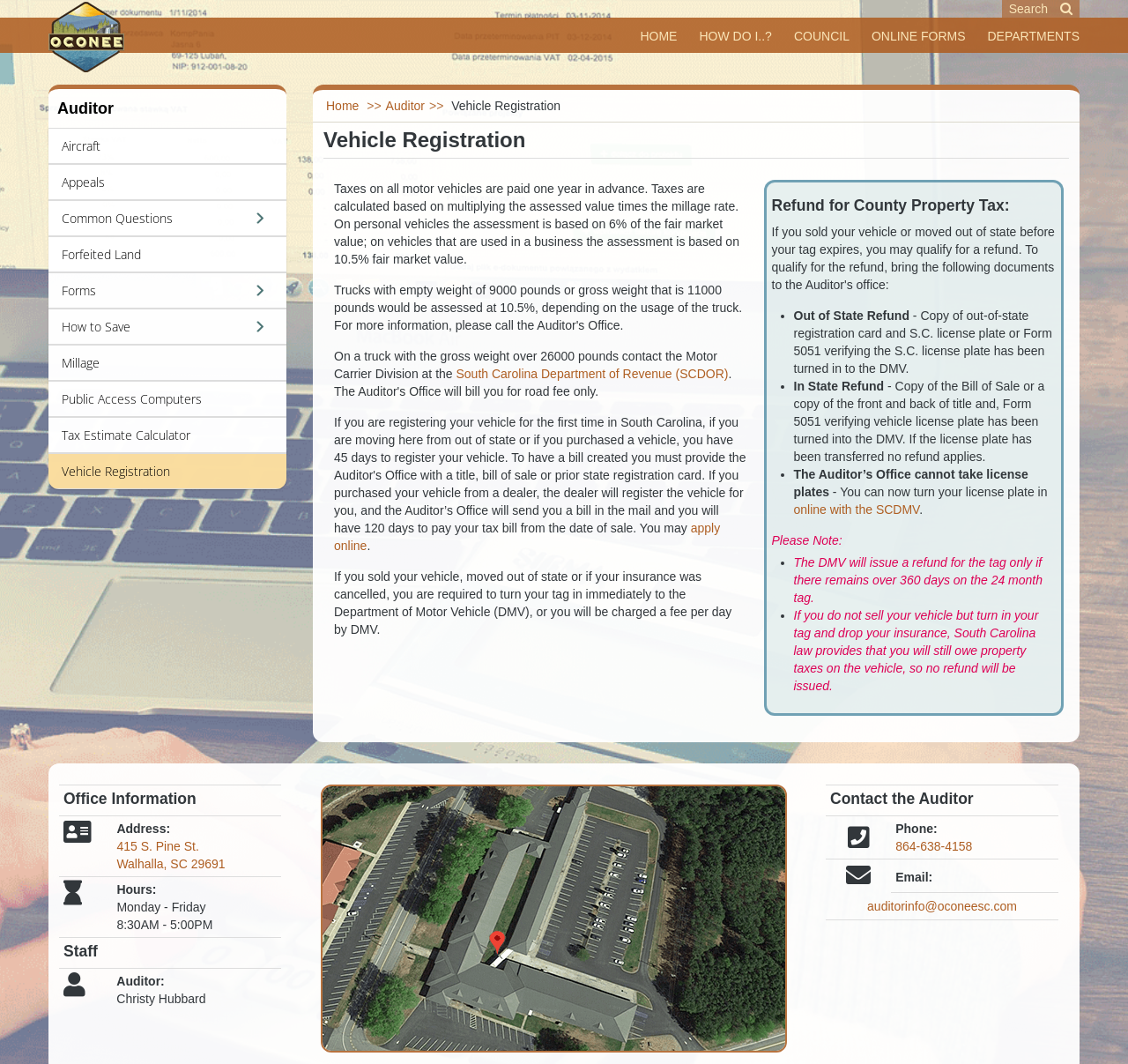Please identify the bounding box coordinates of the clickable region that I should interact with to perform the following instruction: "click on Search". The coordinates should be expressed as four float numbers between 0 and 1, i.e., [left, top, right, bottom].

[0.894, 0.002, 0.929, 0.015]